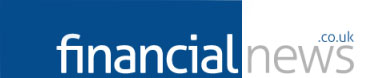What does the '.co.uk' indicate?
Please analyze the image and answer the question with as much detail as possible.

The addition of '.co.uk' to the logo suggests that the Financial News outlet serves a UK audience interested in business and finance news, implying a geographic focus for their content.